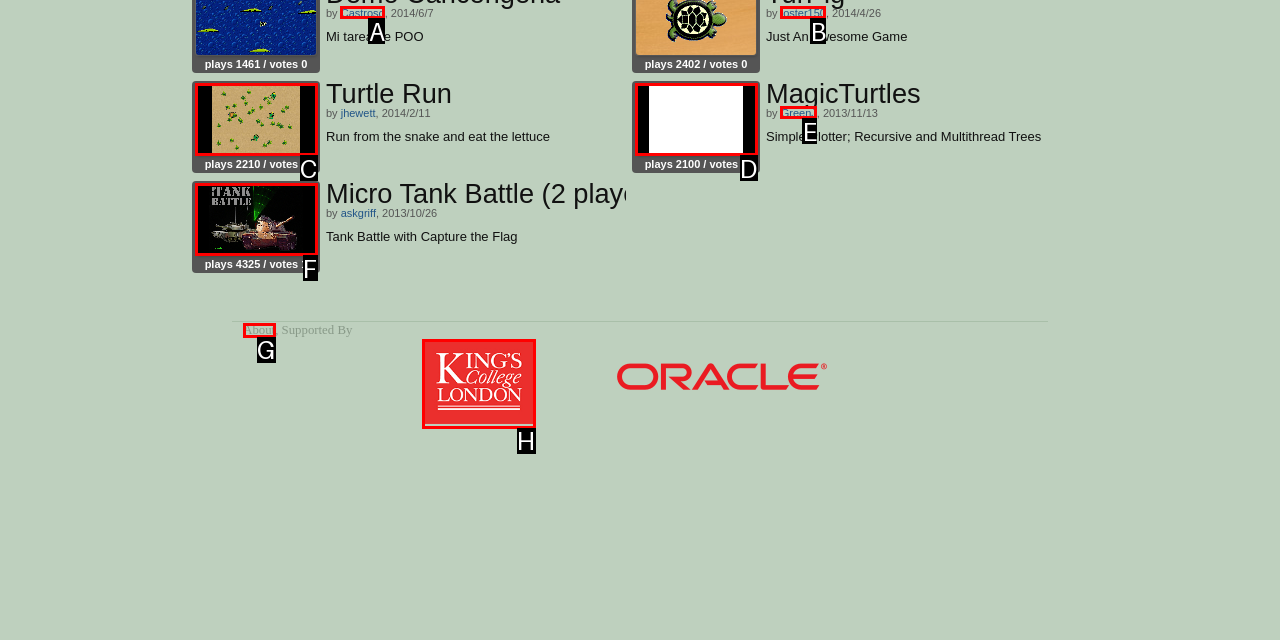Find the HTML element that matches the description: parent_node: About, Supported By
Respond with the corresponding letter from the choices provided.

H